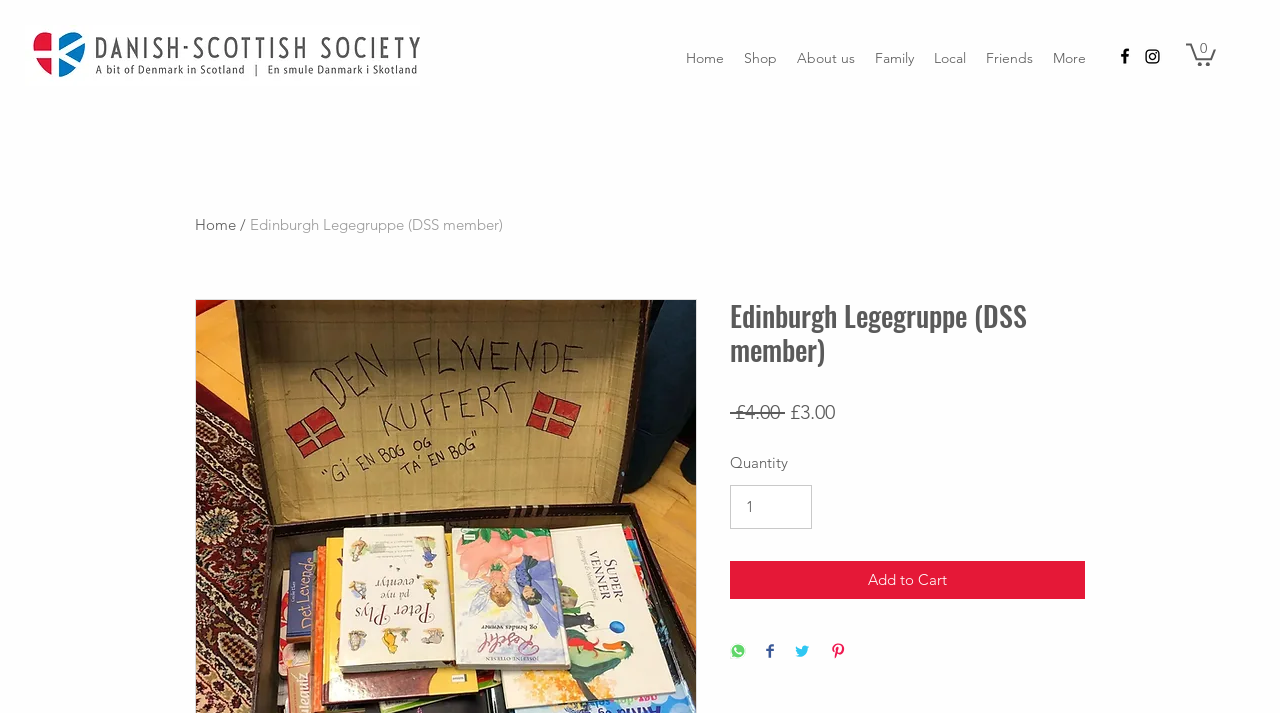Please identify the bounding box coordinates of the element that needs to be clicked to execute the following command: "Click the Home link". Provide the bounding box using four float numbers between 0 and 1, formatted as [left, top, right, bottom].

[0.528, 0.06, 0.573, 0.102]